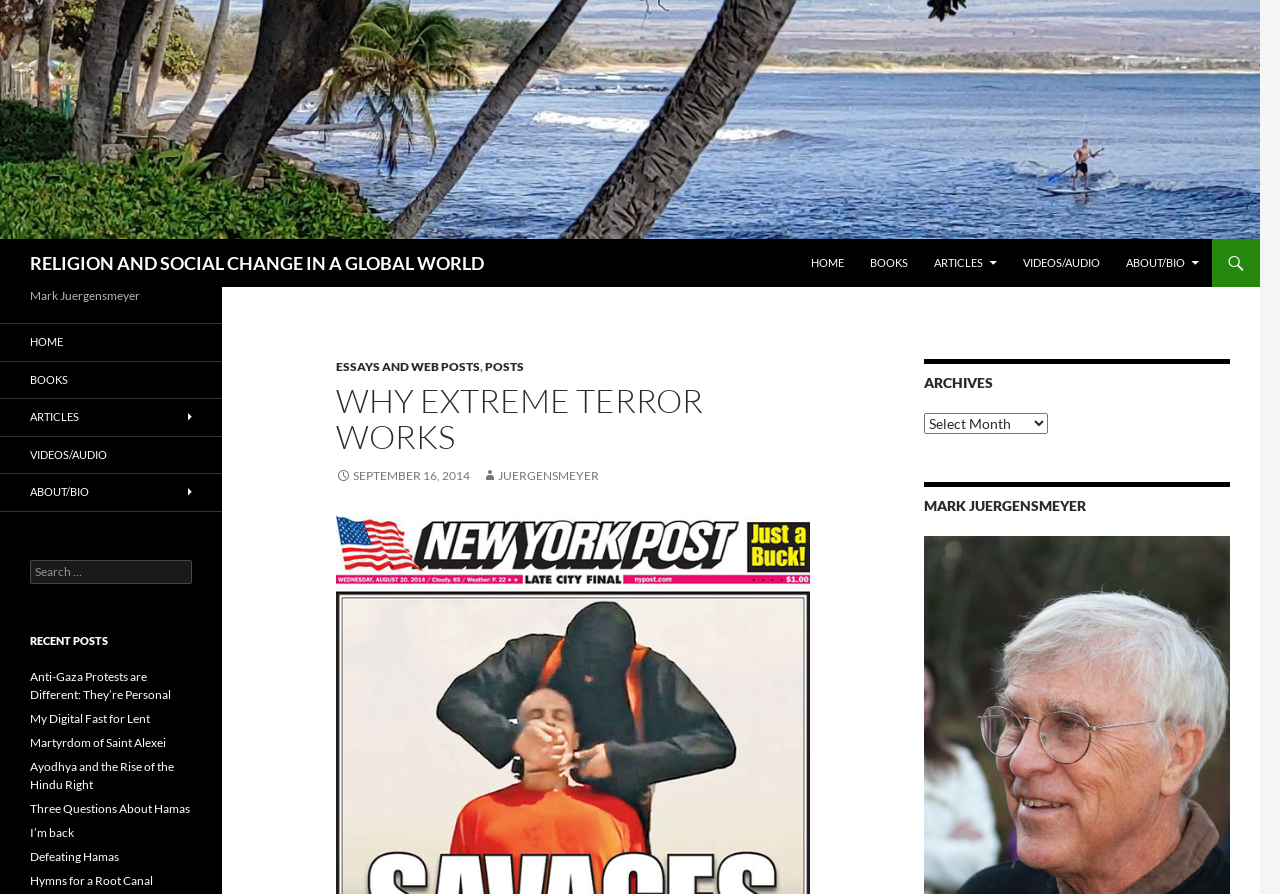Can you look at the image and give a comprehensive answer to the question:
What type of content is available on this webpage?

The webpage has links to various types of content, including articles, books, and videos, which suggests that the webpage is a repository of the author's work and writings on religion and social change.